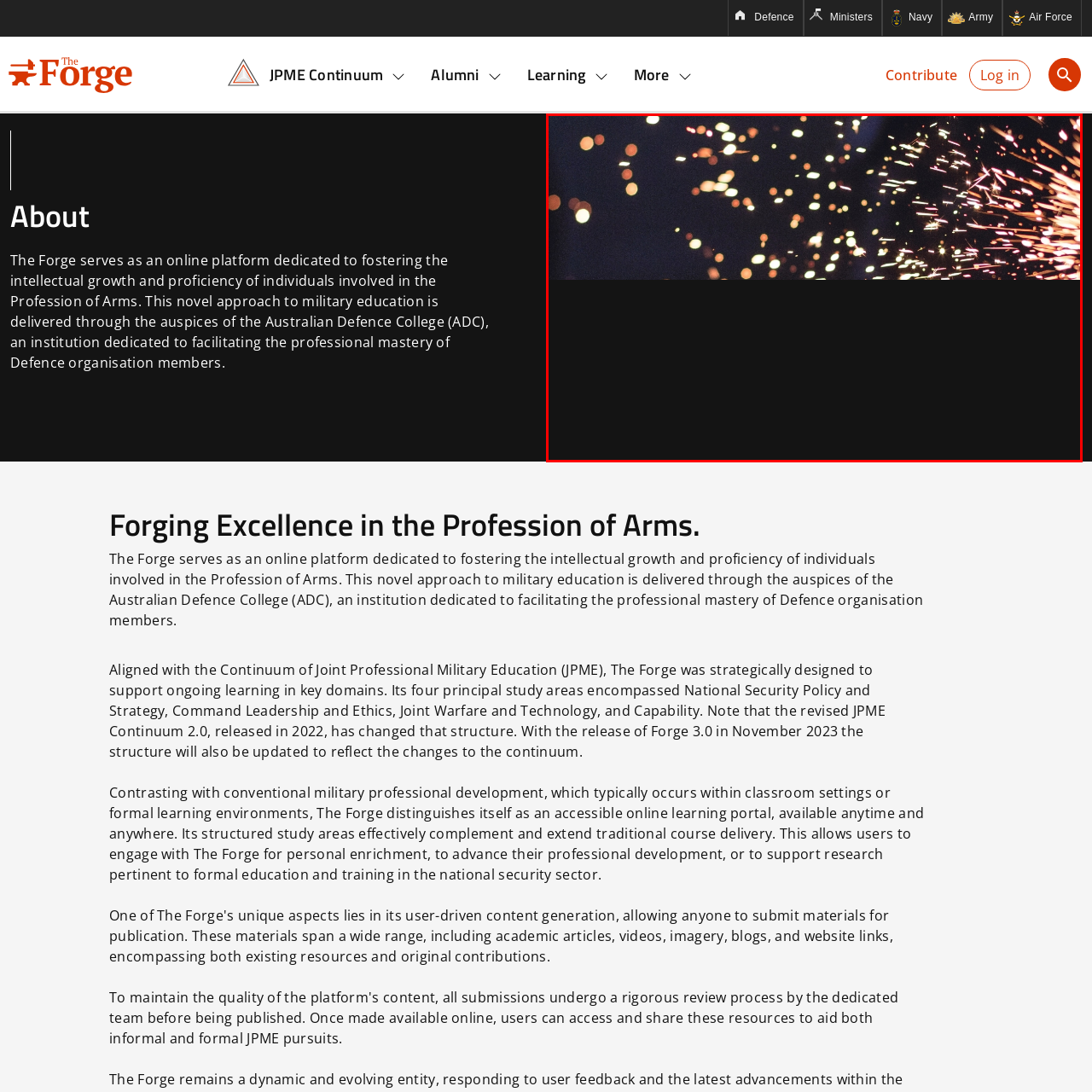What is the purpose of 'The Forge'?
Observe the section of the image outlined in red and answer concisely with a single word or phrase.

education and development